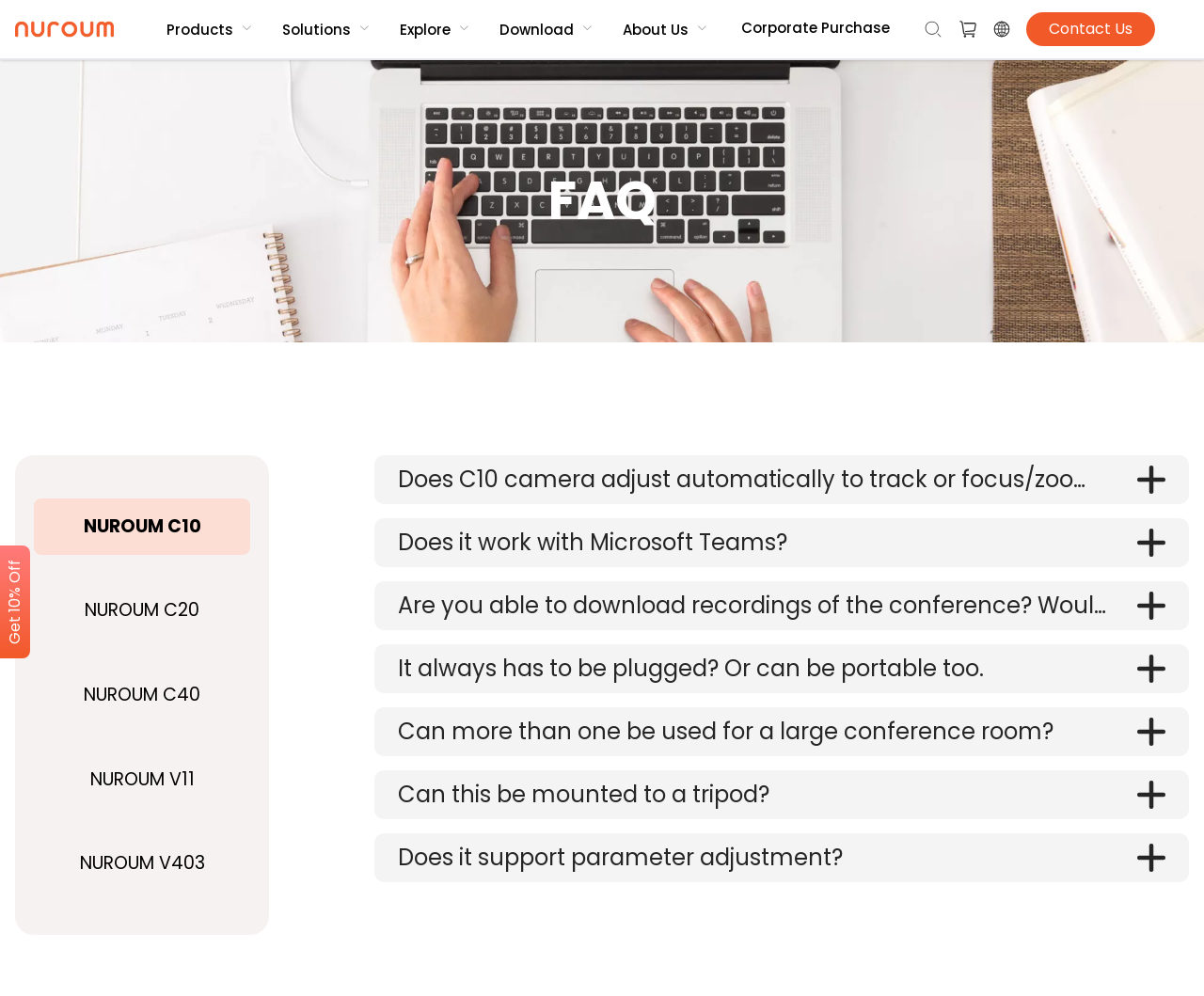Find the bounding box coordinates for the UI element that matches this description: "Corporate Purchase".

[0.615, 0.0, 0.739, 0.057]